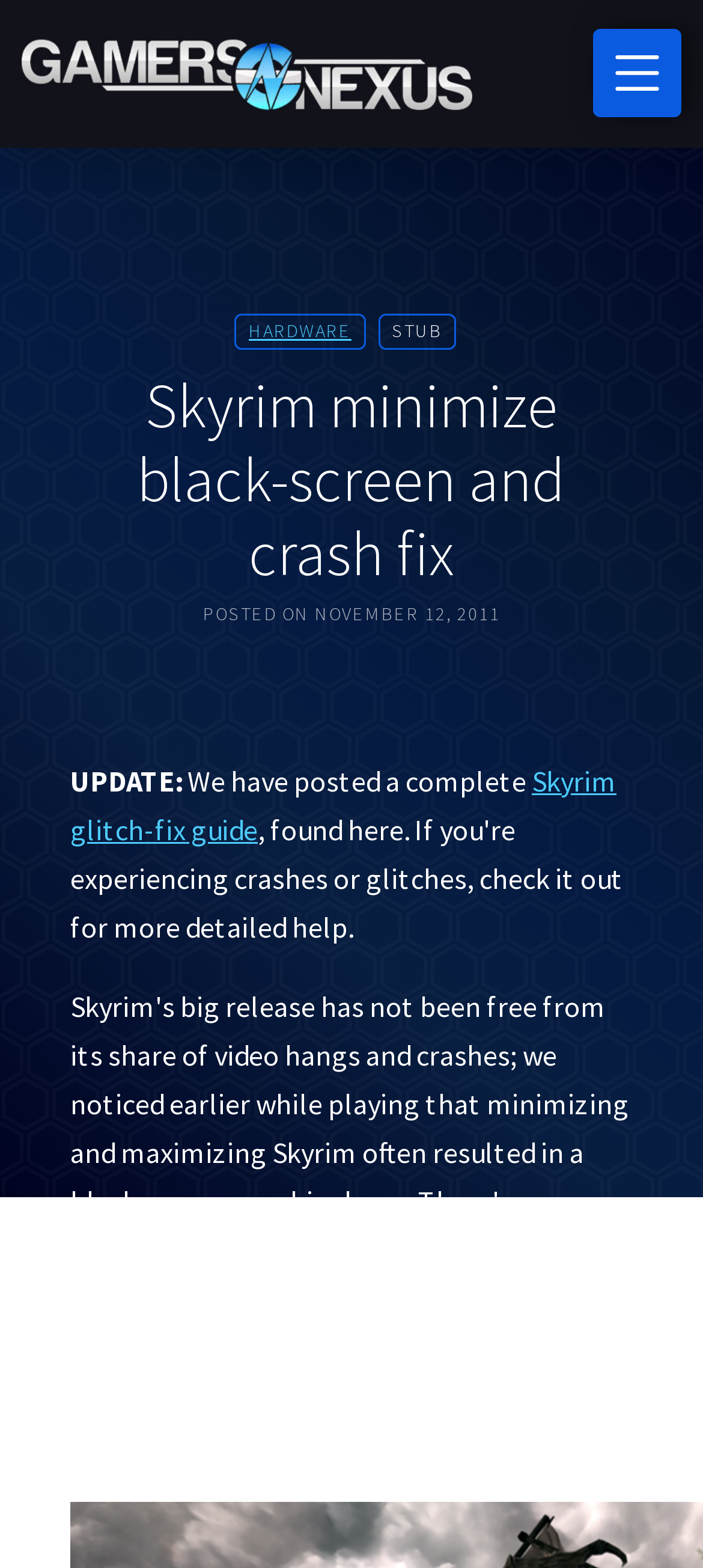Please determine the bounding box of the UI element that matches this description: Skyrim glitch-fix guide. The coordinates should be given as (top-left x, top-left y, bottom-right x, bottom-right y), with all values between 0 and 1.

[0.1, 0.486, 0.877, 0.541]